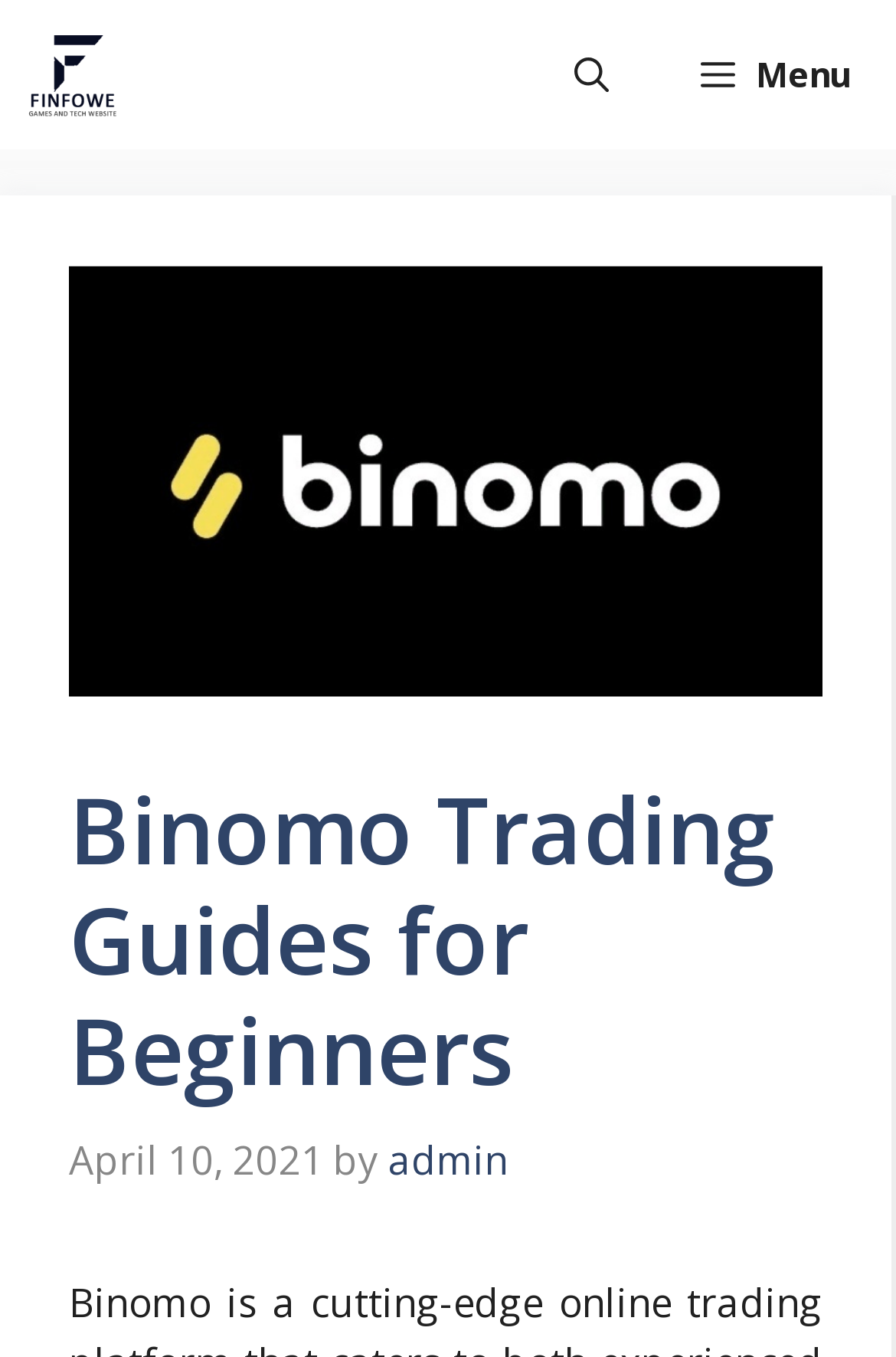What is the name of the trading platform?
We need a detailed and meticulous answer to the question.

The name of the trading platform can be found in the header section of the webpage, where it is written as 'Binomo Trading Guides for Beginners'.